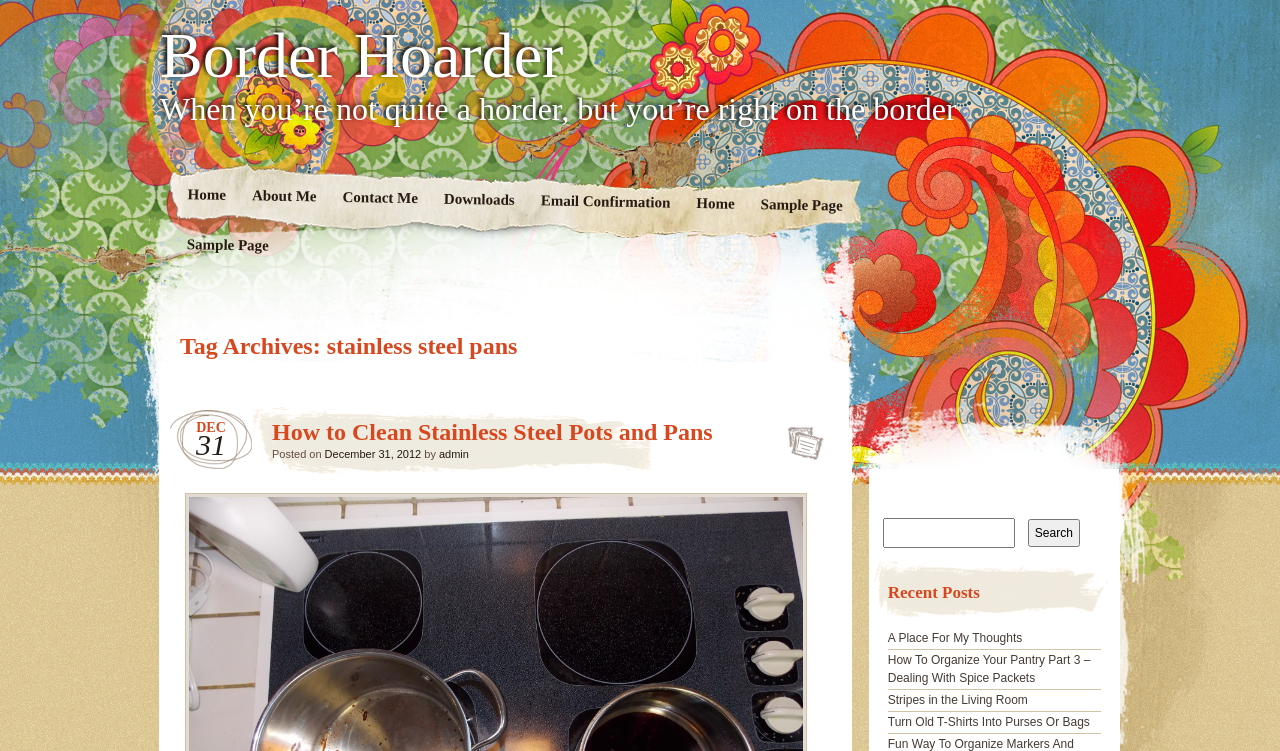Please locate the clickable area by providing the bounding box coordinates to follow this instruction: "contact the author".

[0.257, 0.233, 0.337, 0.301]